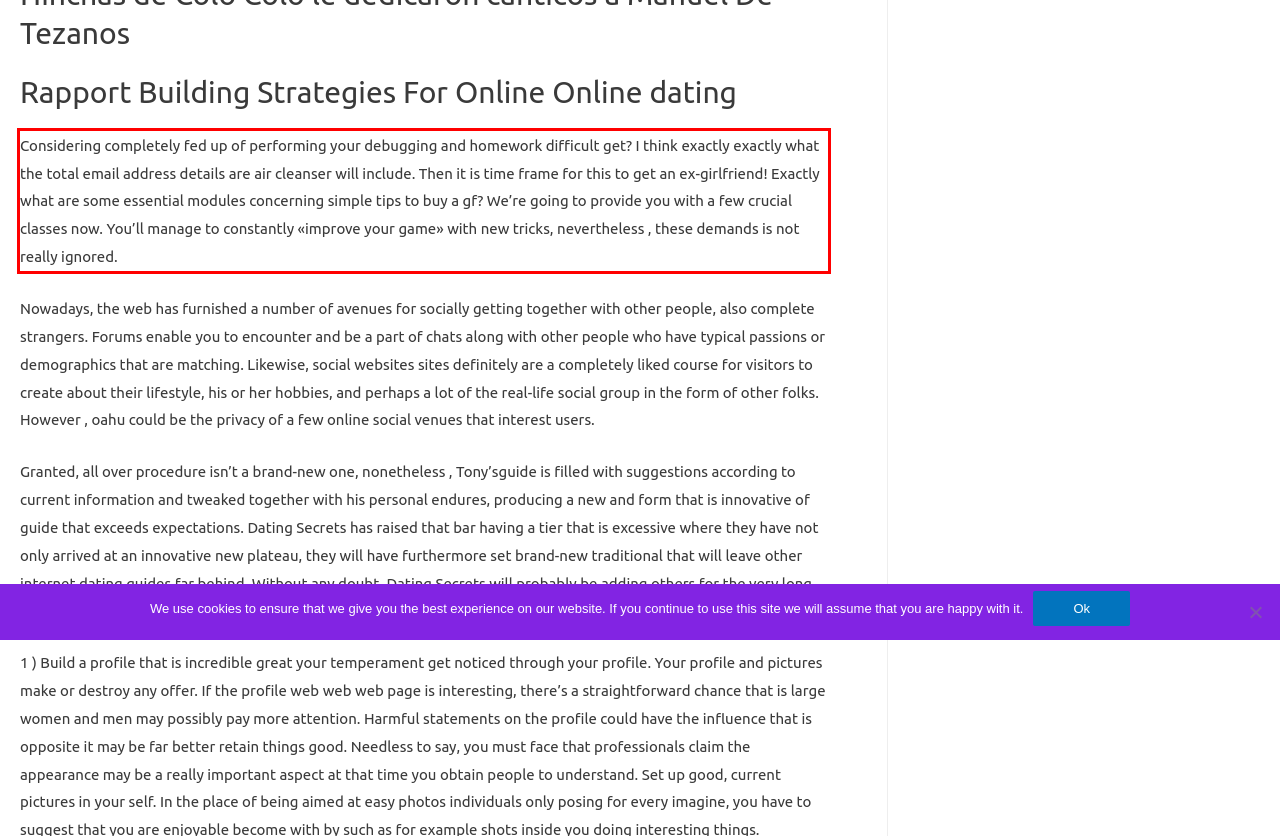Within the screenshot of the webpage, locate the red bounding box and use OCR to identify and provide the text content inside it.

Considering completely fed up of performing your debugging and homework difficult get? I think exactly exactly what the total email address details are air cleanser will include. Then it is time frame for this to get an ex-girlfriend! Exactly what are some essential modules concerning simple tips to buy a gf? We’re going to provide you with a few crucial classes now. You’ll manage to constantly «improve your game» with new tricks, nevertheless , these demands is not really ignored.